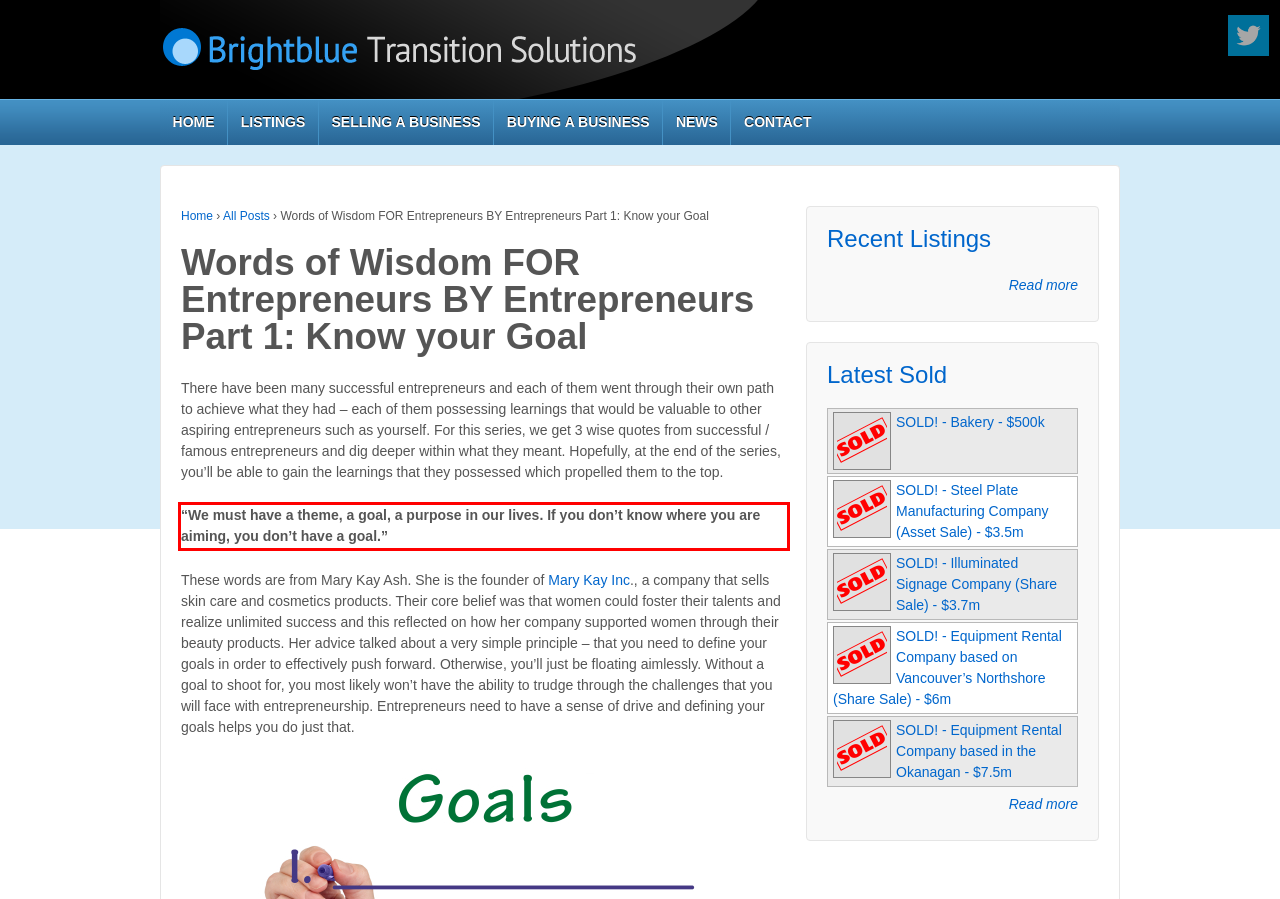Your task is to recognize and extract the text content from the UI element enclosed in the red bounding box on the webpage screenshot.

“We must have a theme, a goal, a purpose in our lives. If you don’t know where you are aiming, you don’t have a goal.”